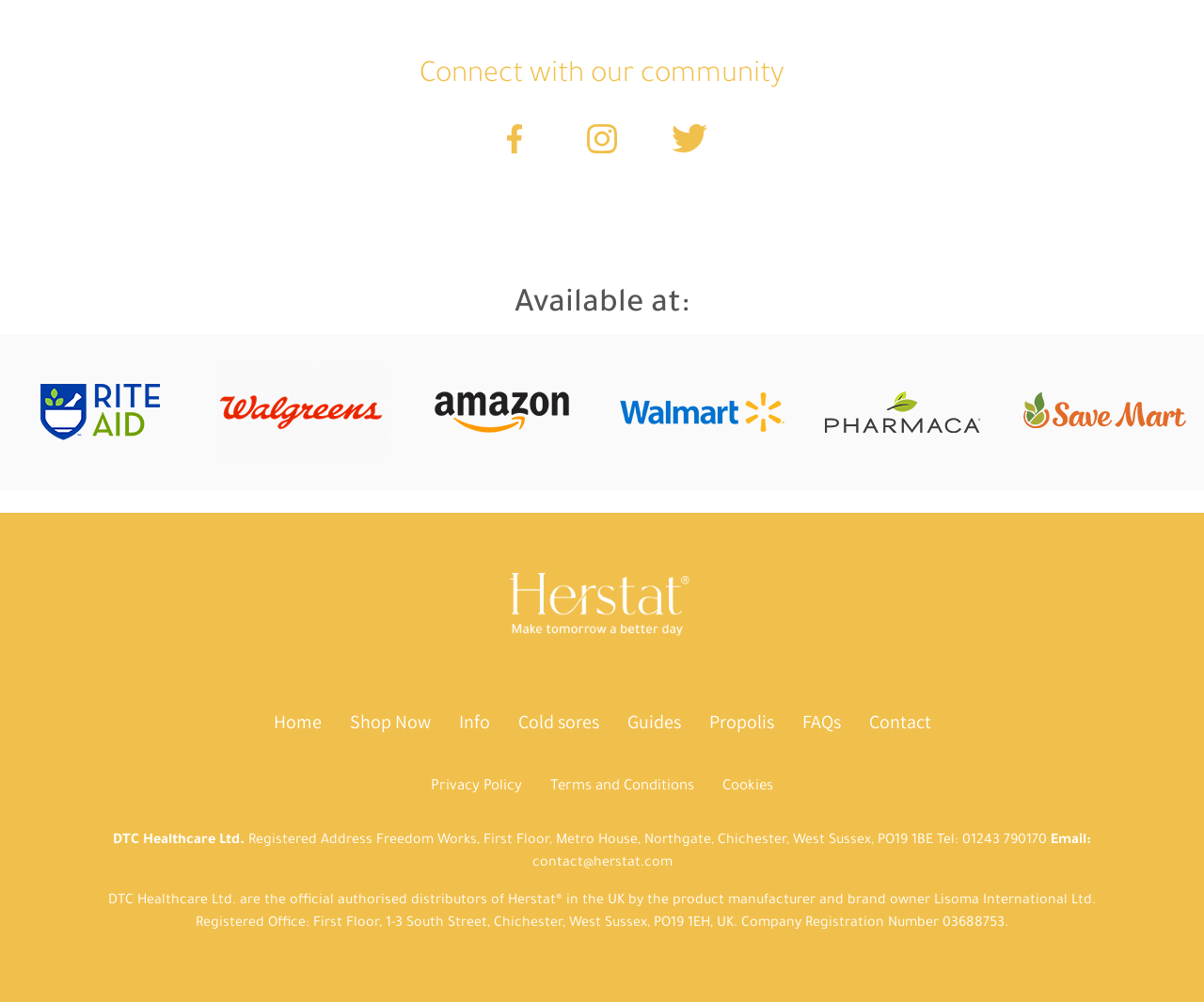Locate the bounding box coordinates of the clickable region to complete the following instruction: "Click on the Connect with our community heading."

[0.073, 0.058, 0.927, 0.095]